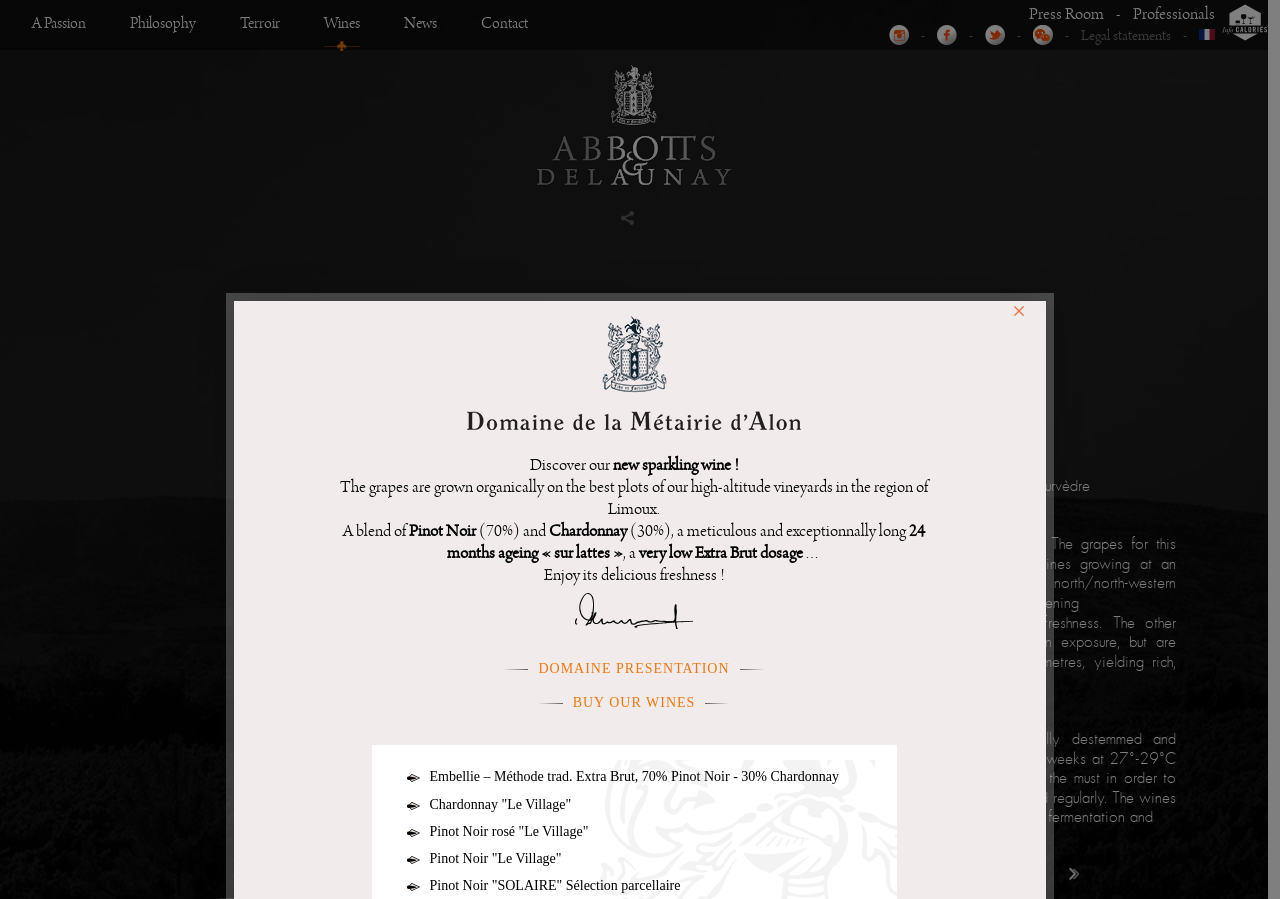Construct a comprehensive caption that outlines the webpage's structure and content.

The webpage is about Boréas, a wine producer, and Abbotts et Delaunay. At the top, there are five main links: "A Passion", "Philosophy", "Terroir", "Wines", and "News". Below these links, there is a news article titled "THE 2020 VIOGNIER RATED BY JANCIS ROBINSON" with an accompanying image. To the right of this article, there is a "MORE NEWS" link.

On the left side of the page, there are several links, including "Contact", "Press Room", and "Professionals". These links are separated by horizontal lines. Below these links, there are social media icons and a "Legal statements" link.

In the center of the page, there is a large image with a link to "BACK" at the top. Above this image, there is a heading "BORÉAS" and a figure with an image of a wine bottle. To the right of this figure, there is a list of years from 2010 to 2019, each with a corresponding link.

Below the image, there is an article about a wine, including its grape variety, origin, and vinification process. The article is divided into sections with headings and includes several paragraphs of text.

On the right side of the page, there is a section promoting a new sparkling wine, including several paragraphs of text and an image. Below this section, there are links to "DOMAINE PRESENTATION" and "BUY OUR WINES". There are also several links to specific wines, each with an accompanying image.

Throughout the page, there are several images, including a logo at the top and various wine-related images. The overall layout is organized and easy to navigate, with clear headings and concise text.